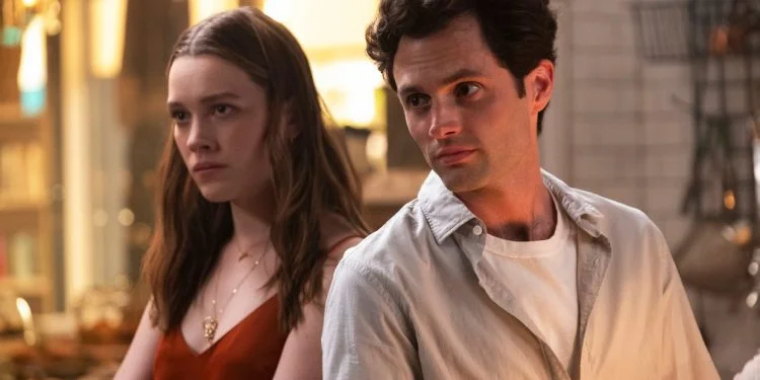What is the atmosphere of the scene?
Using the details shown in the screenshot, provide a comprehensive answer to the question.

The caption describes the backdrop as a warm, softly lit environment, which enhances the intimate yet suspenseful atmosphere typical of the show, indicating that the atmosphere of the scene is a mix of intimacy and suspense.